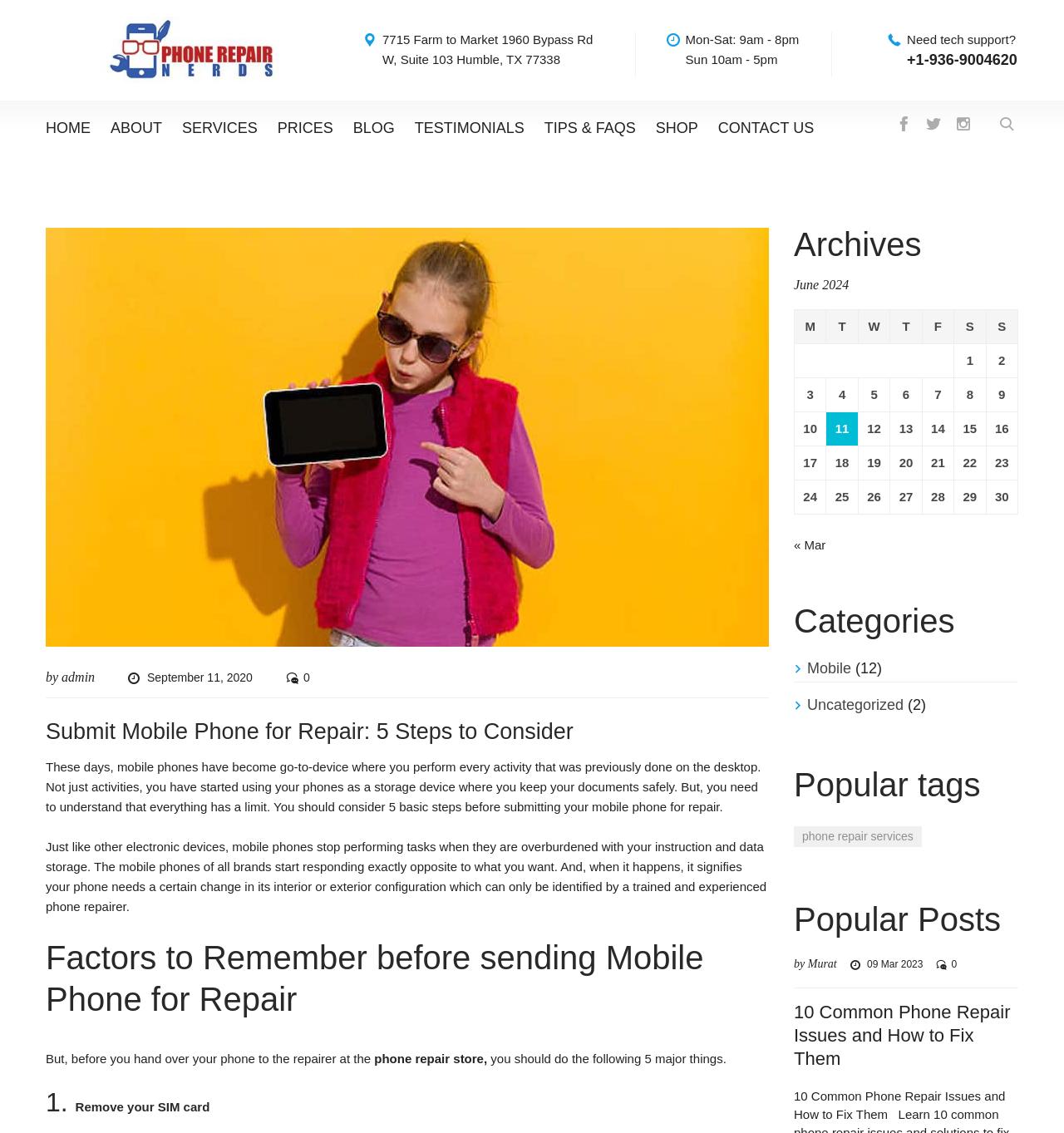Identify the bounding box coordinates necessary to click and complete the given instruction: "Submit your mobile phone for repair".

[0.043, 0.634, 0.723, 0.658]